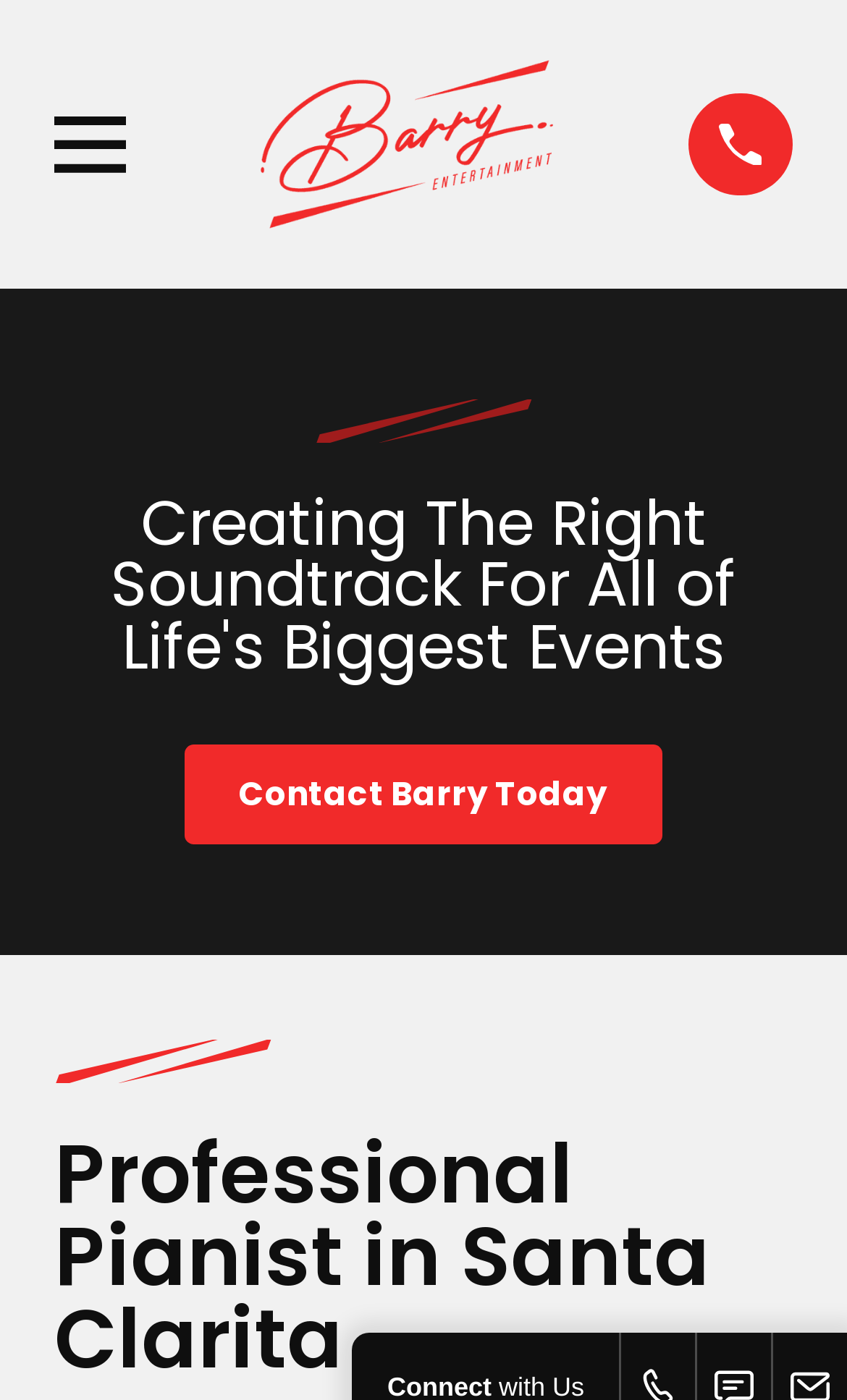Provide a brief response to the question below using one word or phrase:
Is there an accessibility option on the webpage?

Yes